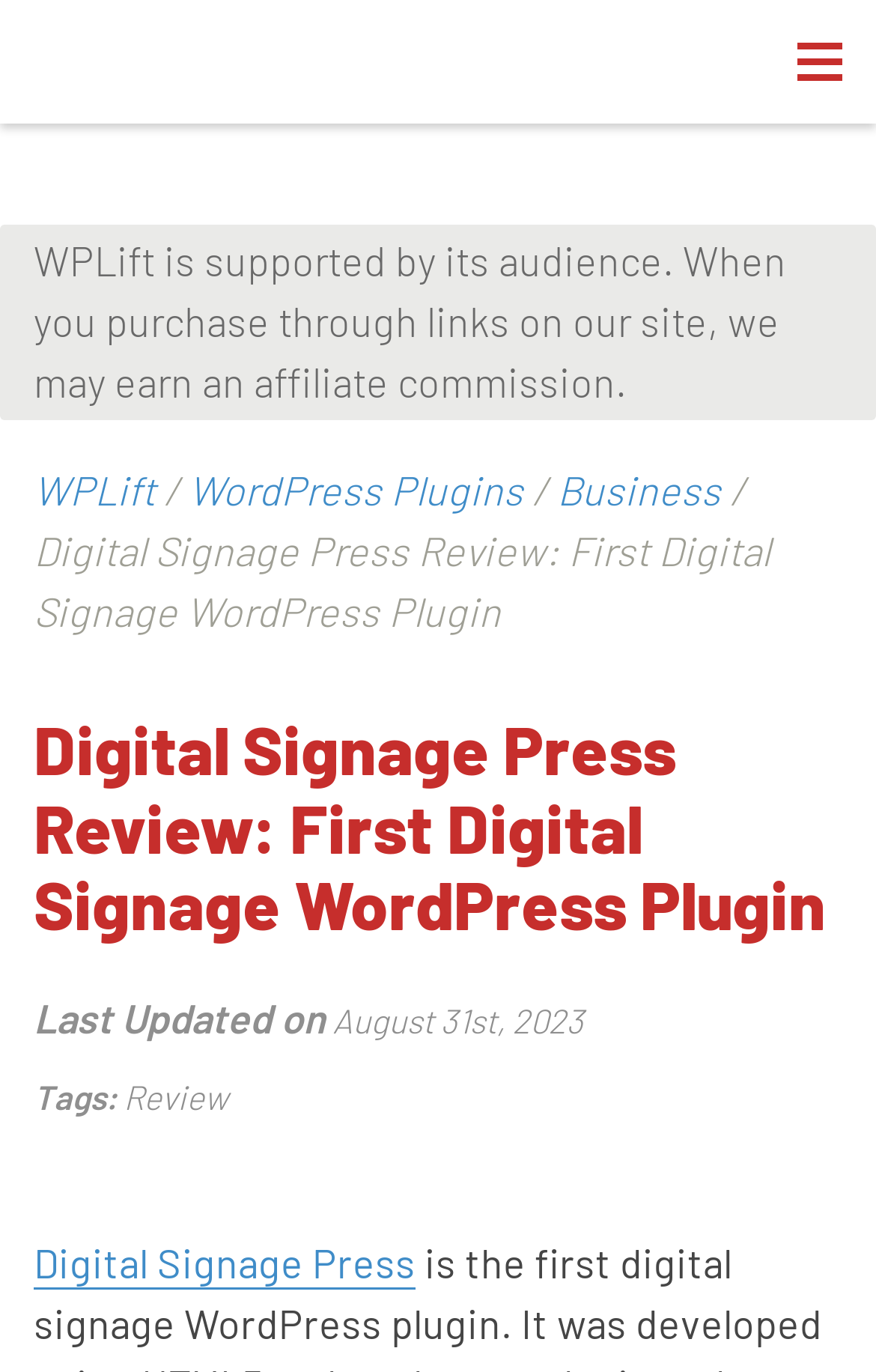Provide a one-word or brief phrase answer to the question:
What is the date of the last update of this review?

August 31st, 2023